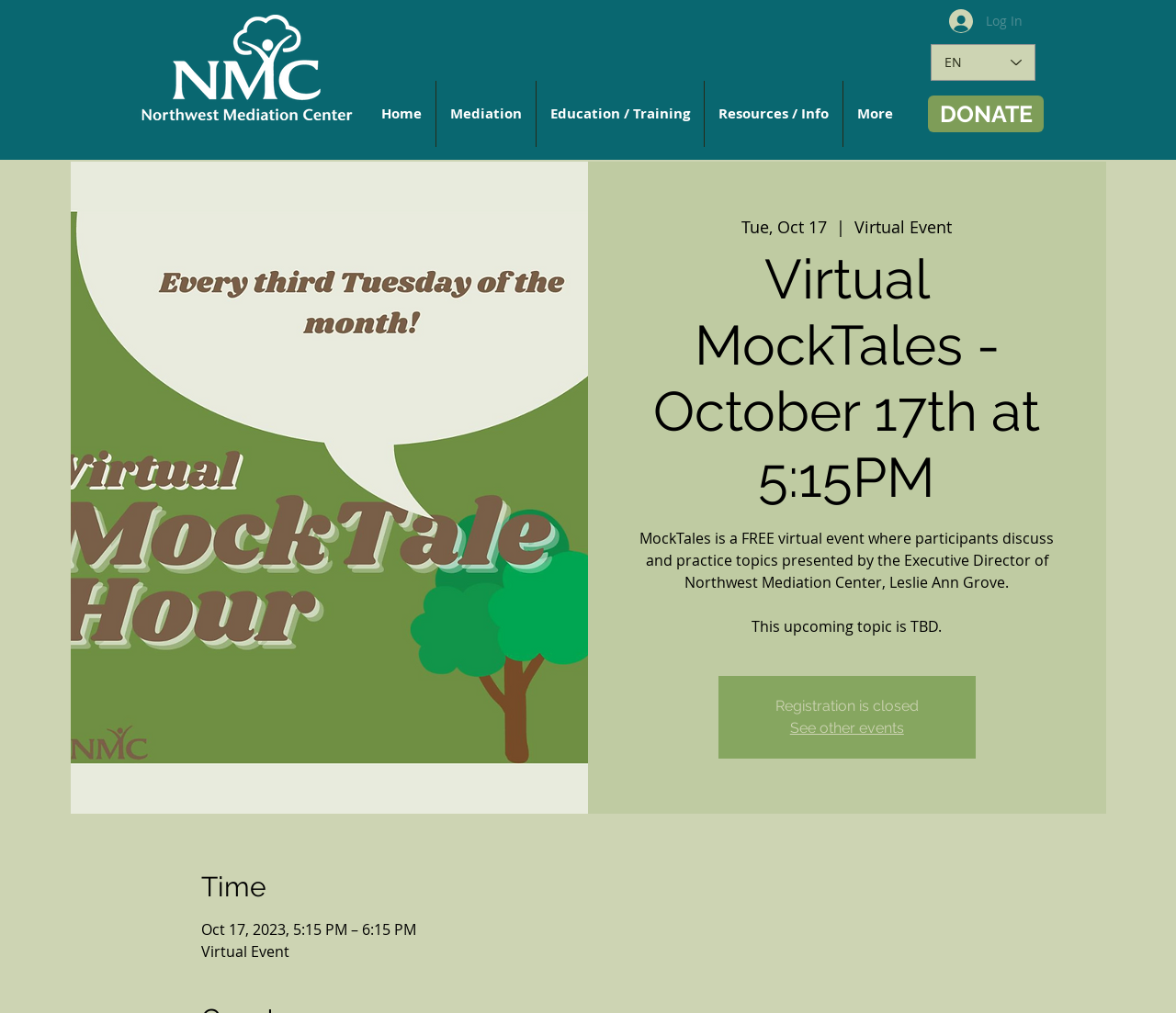Determine the bounding box coordinates for the clickable element required to fulfill the instruction: "Go to Home". Provide the coordinates as four float numbers between 0 and 1, i.e., [left, top, right, bottom].

[0.312, 0.08, 0.37, 0.145]